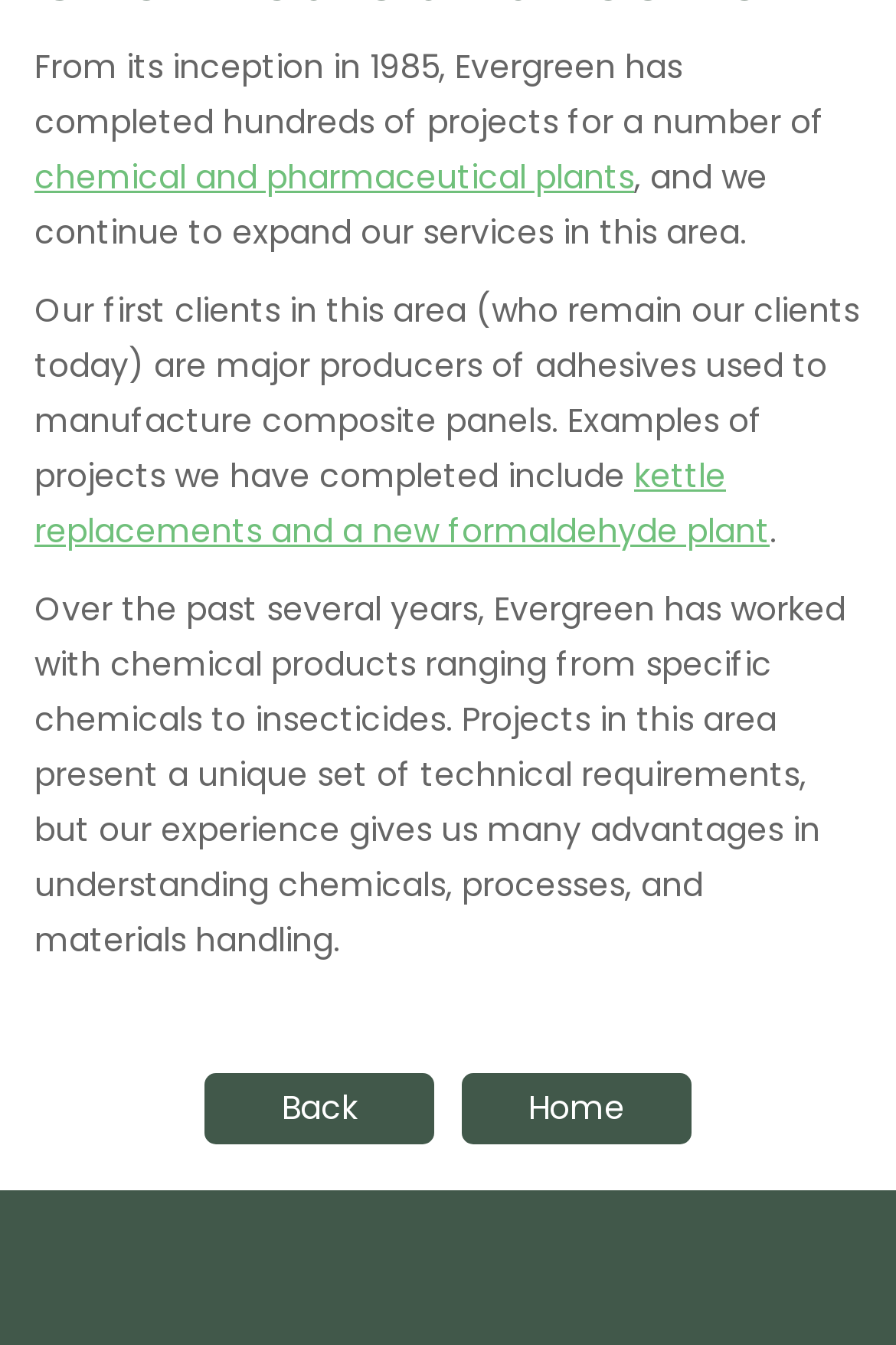What type of projects has Evergreen completed?
Answer the question in as much detail as possible.

Based on the text, Evergreen has completed hundreds of projects for chemical and pharmaceutical plants, and has worked with chemical products ranging from specific chemicals to insecticides.